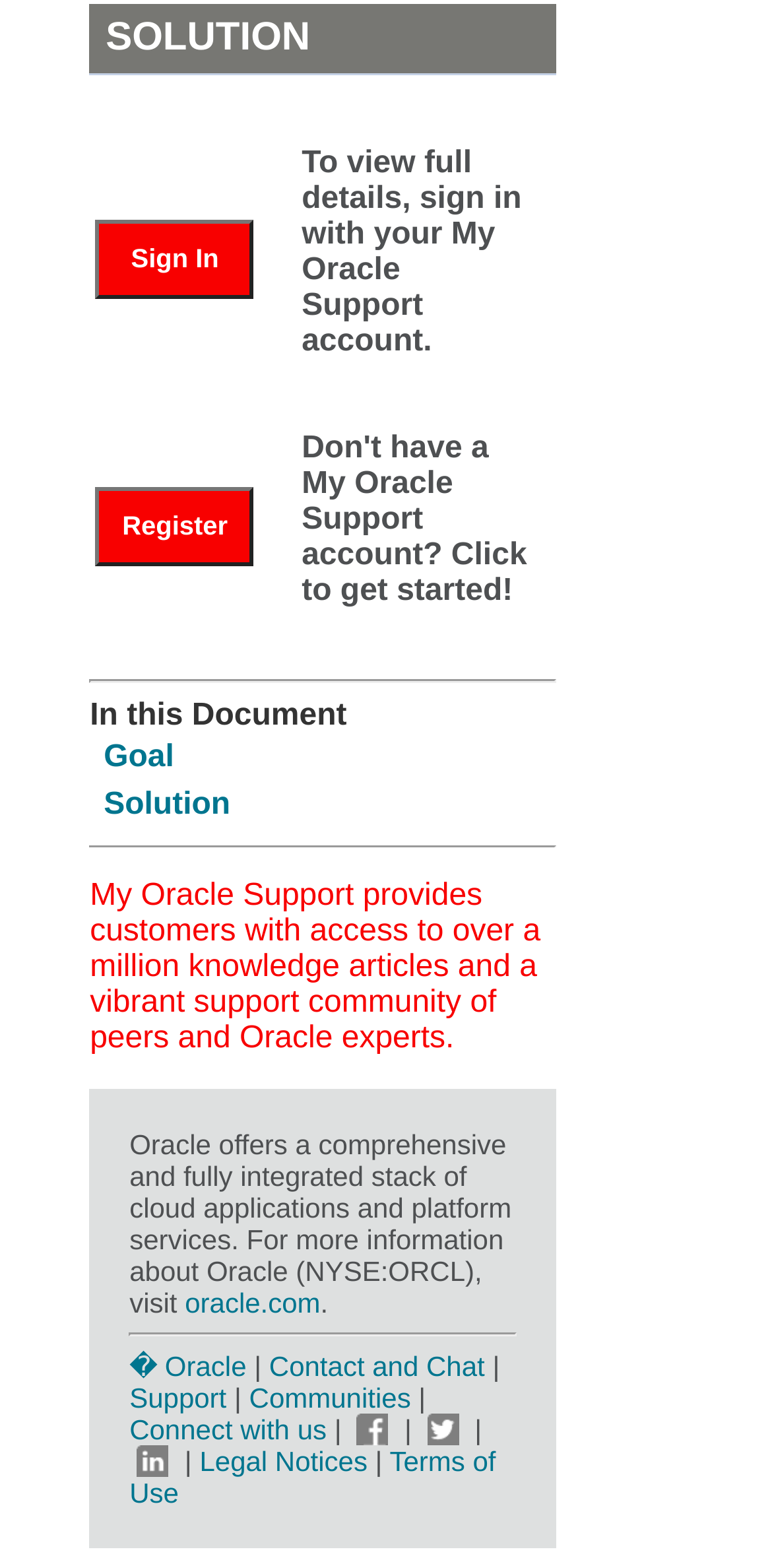Please provide a comprehensive answer to the question below using the information from the image: How many buttons are there in the table?

In the table with ID 25, there are two rows, each containing a gridcell with a button. The first button is 'Sign In' and the second button is 'Register'. Therefore, there are 2 buttons in the table.